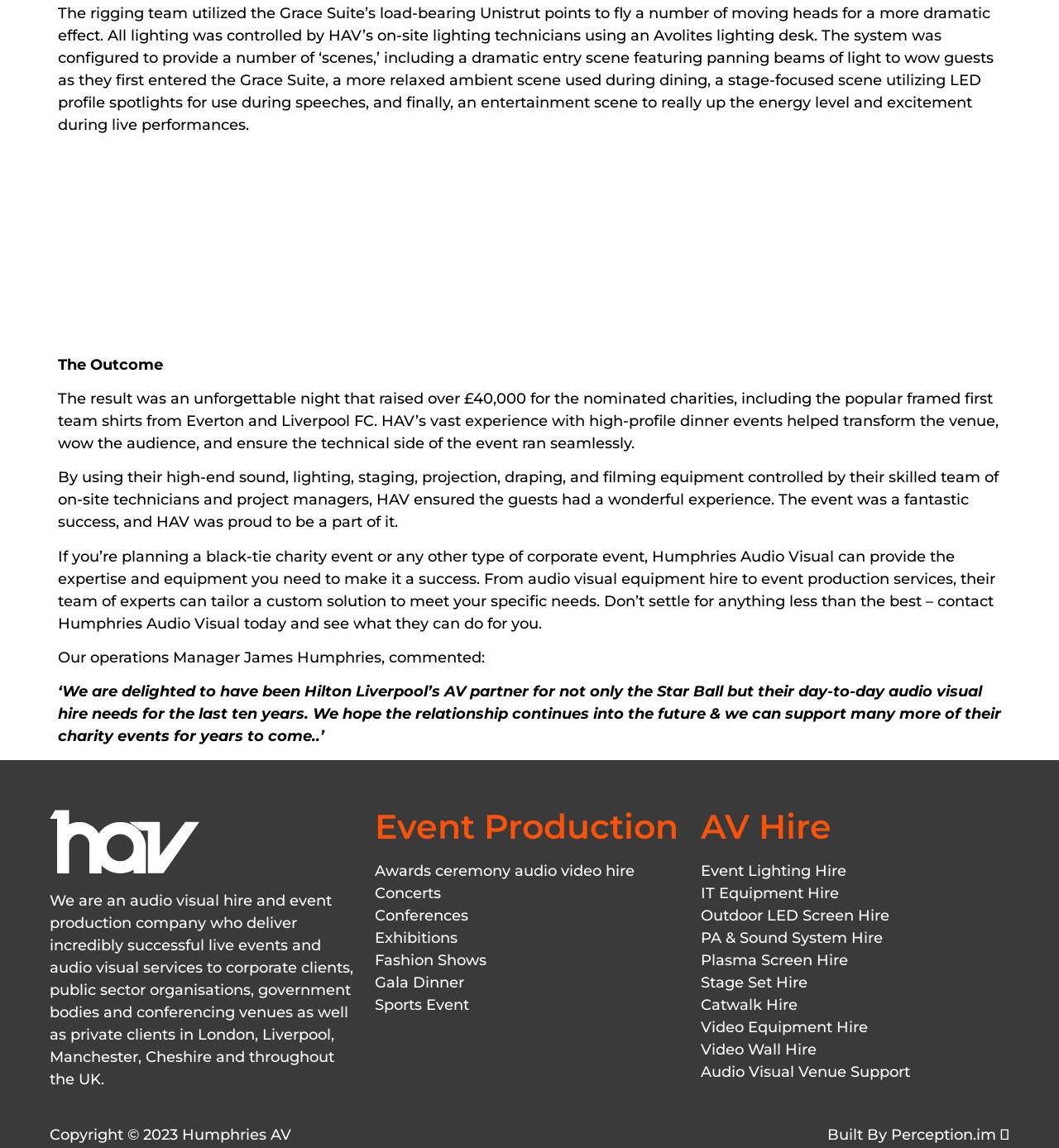Identify the bounding box coordinates of the section that should be clicked to achieve the task described: "Click Event Production".

[0.354, 0.702, 0.641, 0.738]